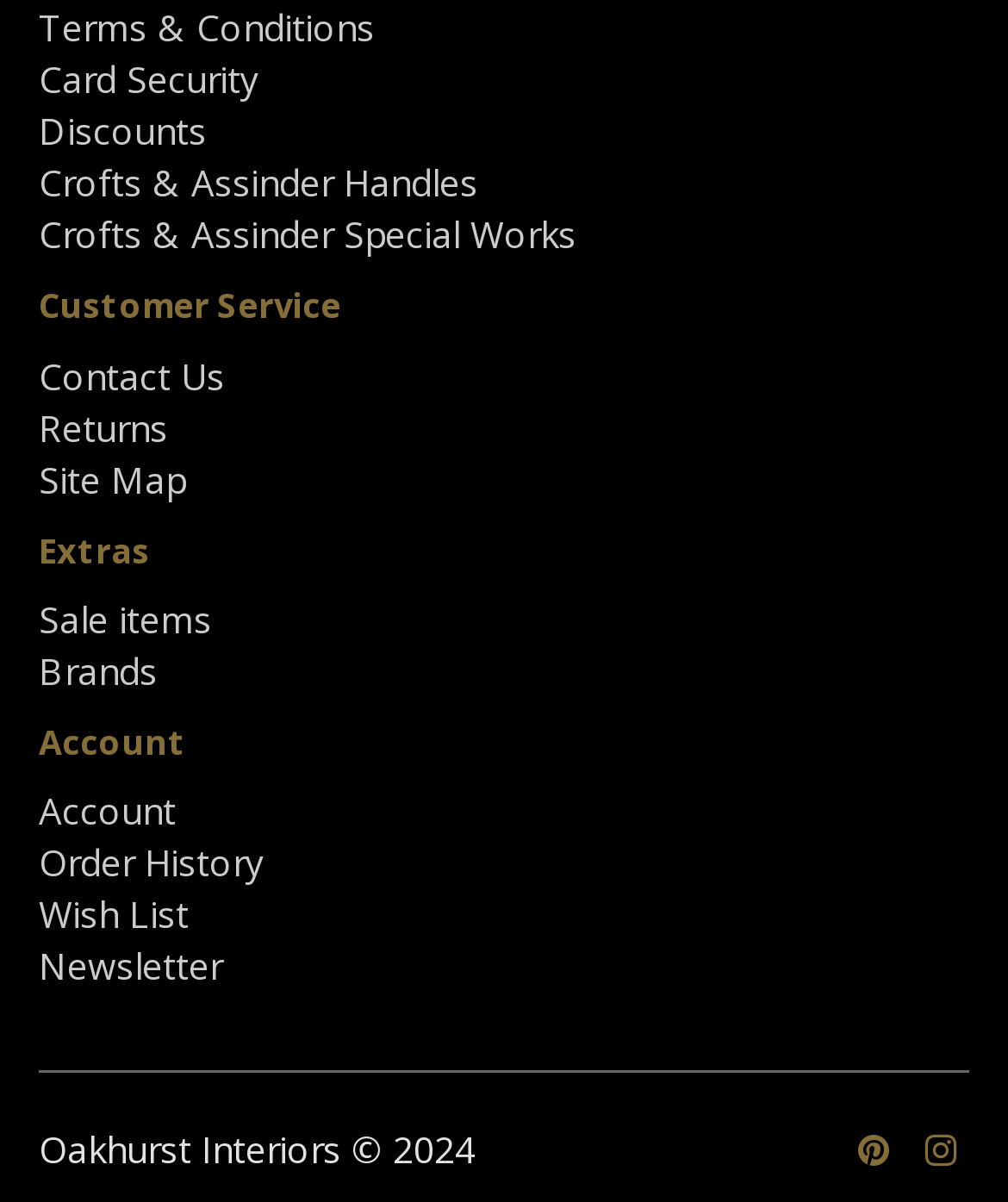Use a single word or phrase to answer the question:
What is the last link under 'Extras'?

Brands